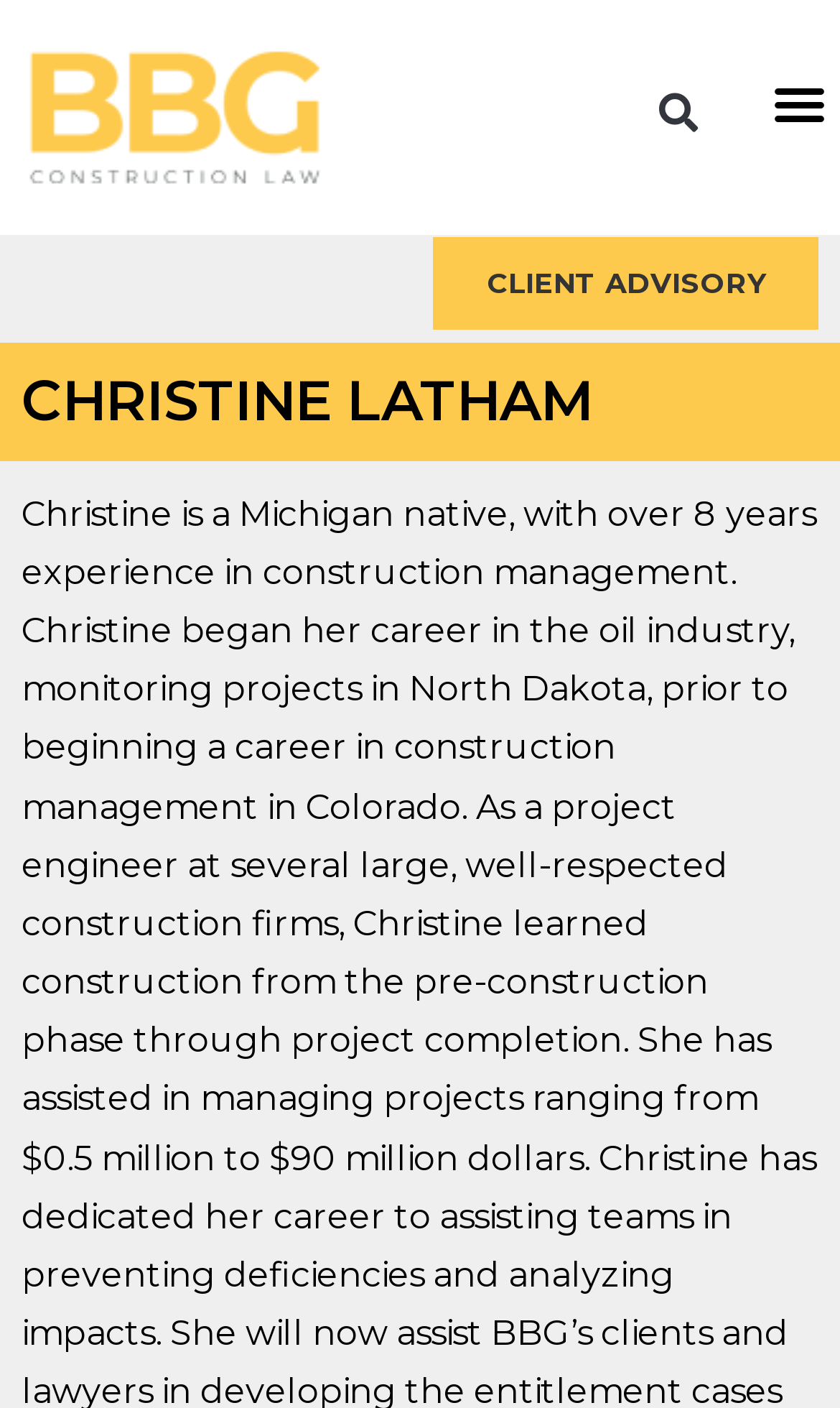Respond with a single word or phrase to the following question: How many links are on the page?

At least 2